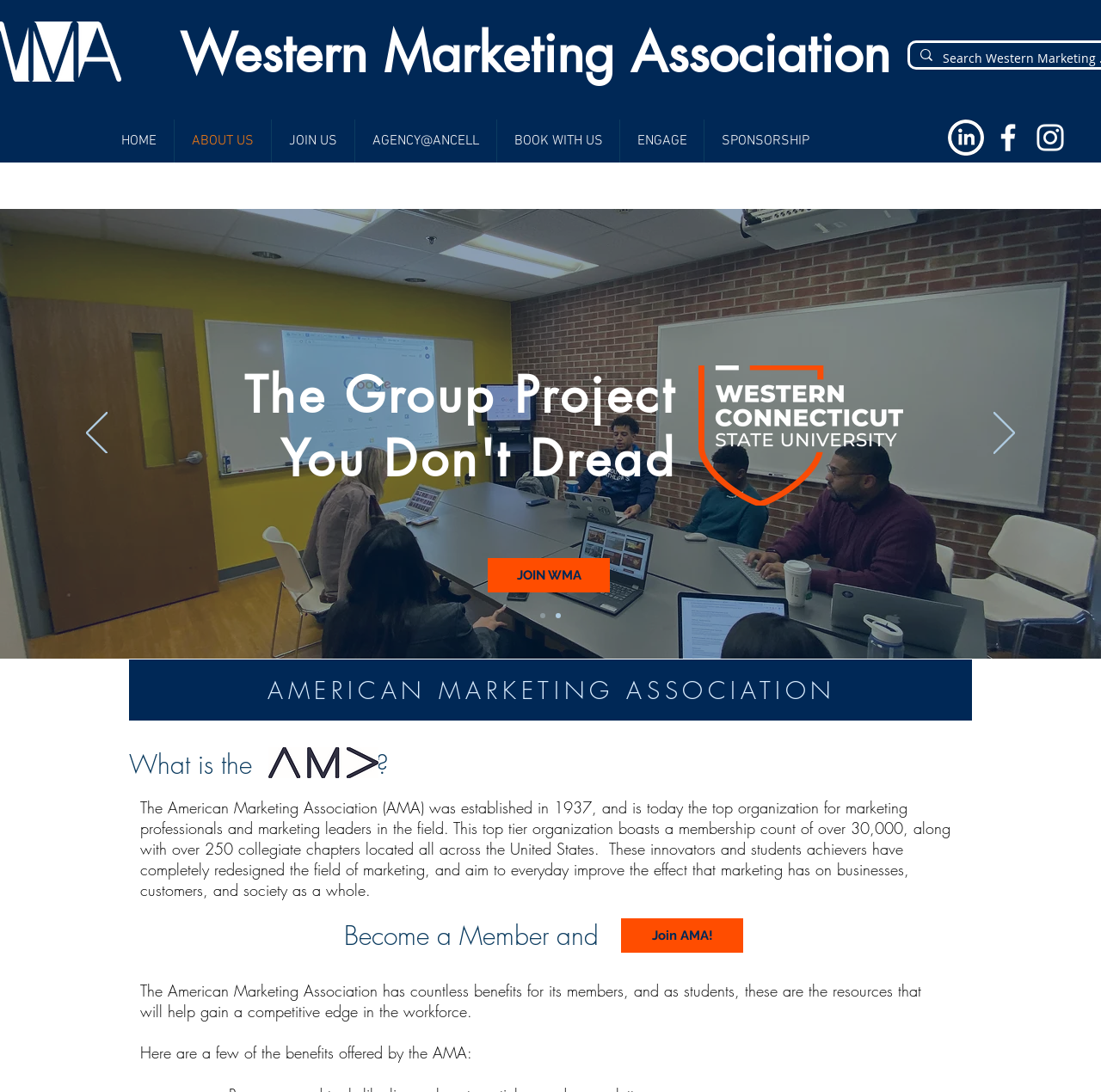Please identify the bounding box coordinates of the region to click in order to complete the task: "Click the 'Next' button in the slideshow". The coordinates must be four float numbers between 0 and 1, specified as [left, top, right, bottom].

[0.902, 0.377, 0.922, 0.418]